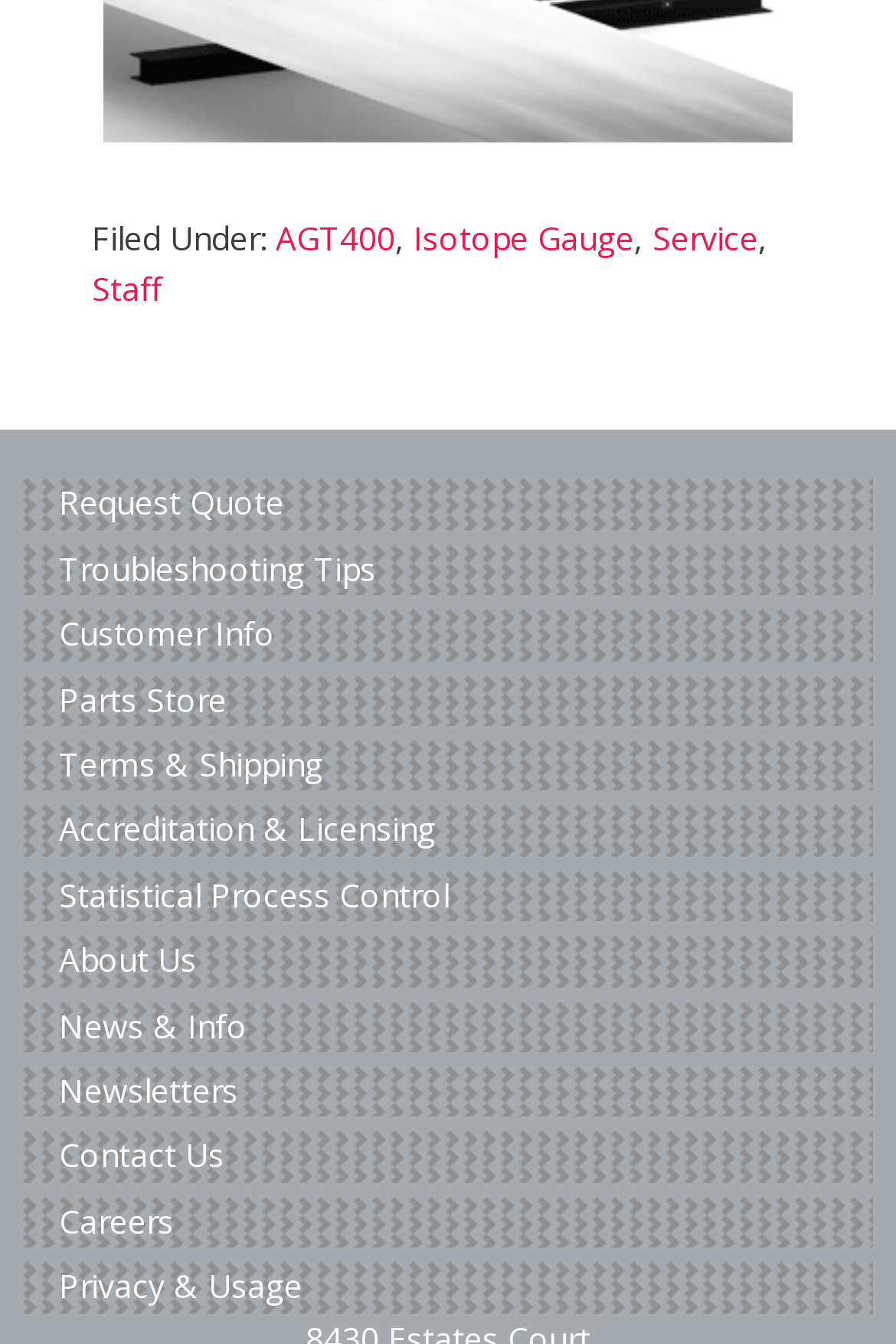Please determine the bounding box coordinates of the element to click in order to execute the following instruction: "Get troubleshooting tips". The coordinates should be four float numbers between 0 and 1, specified as [left, top, right, bottom].

[0.066, 0.407, 0.42, 0.439]